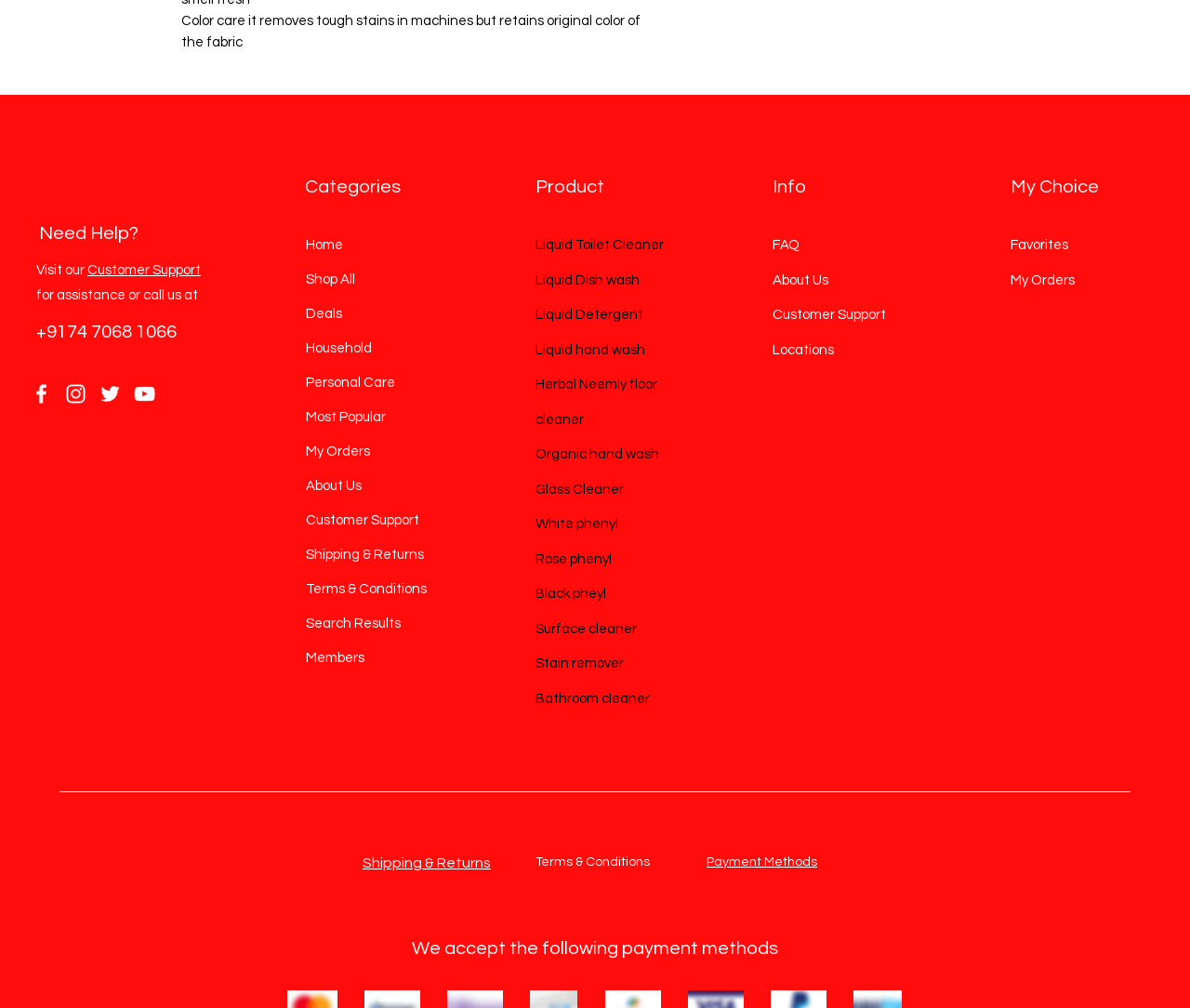Identify the bounding box coordinates of the HTML element based on this description: "My Orders".

[0.249, 0.431, 0.374, 0.465]